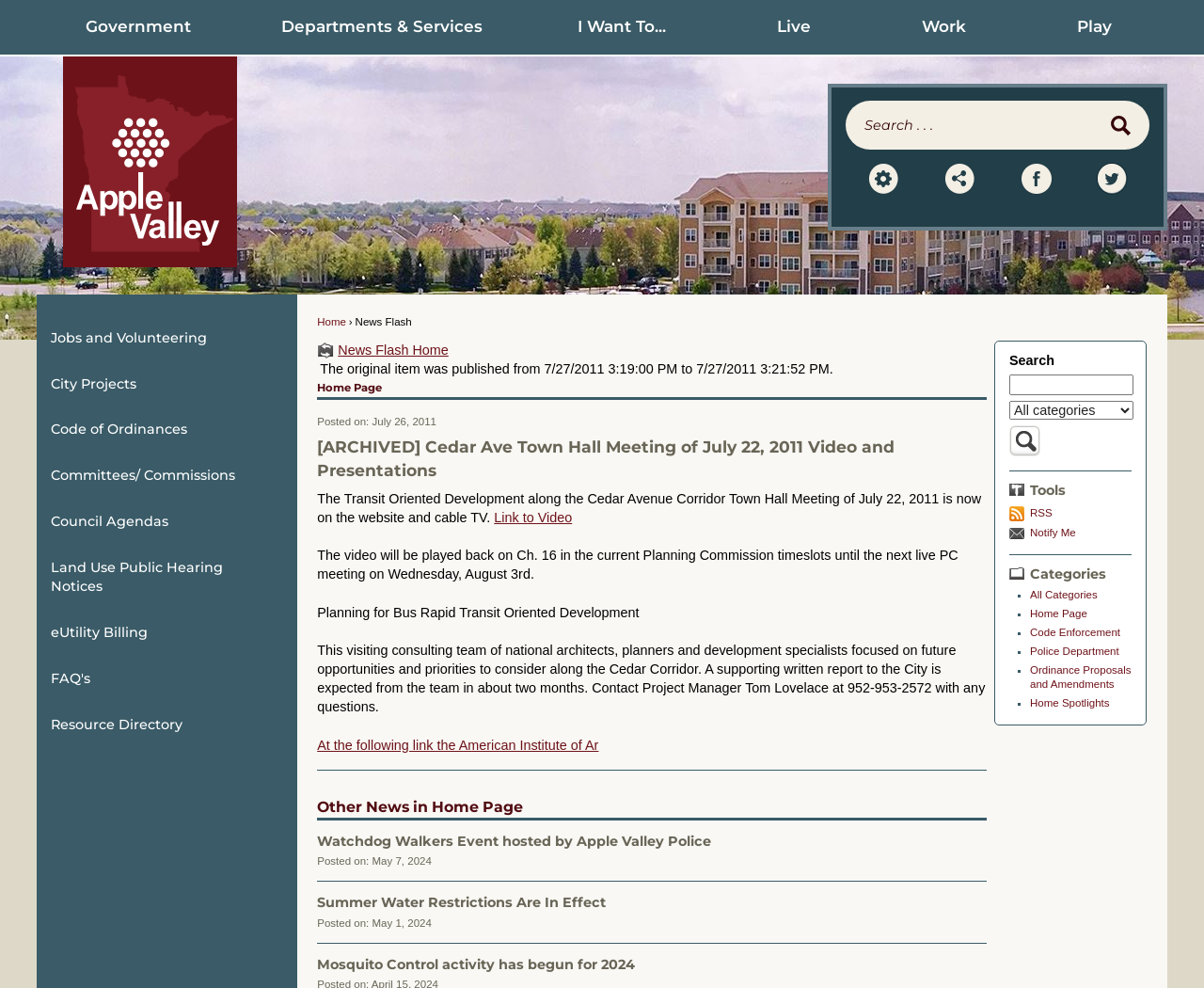Give a detailed account of the webpage's layout and content.

The webpage is titled "News Flash" and appears to be a news portal for the city of Apple Valley, MN. At the top of the page, there is a menu bar with several menu items, including "Government", "Departments & Services", "I Want To...", "Live", "Work", and "Play". Below the menu bar, there is a link to "Skip to Main Content" and a "Click to Home" button with an accompanying image.

On the left side of the page, there is a search bar with a "Search" button and an image. Below the search bar, there are three regions: "Site Tools", "Share", and a section with links to Facebook and Twitter graphics.

The main content of the page is divided into several sections. The first section has a heading "News Flash" and contains a search bar with a "Search Terms" textbox, a "Category" combobox, and a "Civic Alerts Search" button with an image. Below the search bar, there are several links to news articles, including "RSS" and "Notify Me".

The next section has a heading "Tools" and contains links to "RSS" and "Notify Me". Below this section, there is a list of categories with links to "All Categories", "Home Page", "Code Enforcement", "Police Department", "Ordinance Proposals and Amendments", and "Home Spotlights".

The main news section has a heading "Home Page" and contains several news articles. The first article is titled "[ARCHIVED] Cedar Ave Town Hall Meeting of July 22, 2011 Video and Presentations" and has a link to a video. The article describes a town hall meeting about Transit Oriented Development along the Cedar Avenue Corridor. There are also links to other news articles, including "Watchdog Walkers Event hosted by Apple Valley Police", "Summer Water Restrictions Are In Effect", and "Mosquito Control activity has begun for 2024".

On the right side of the page, there is a complementary section with a menu bar containing links to "Jobs and Volunteering", "City Projects", and "Code of Ordinances".